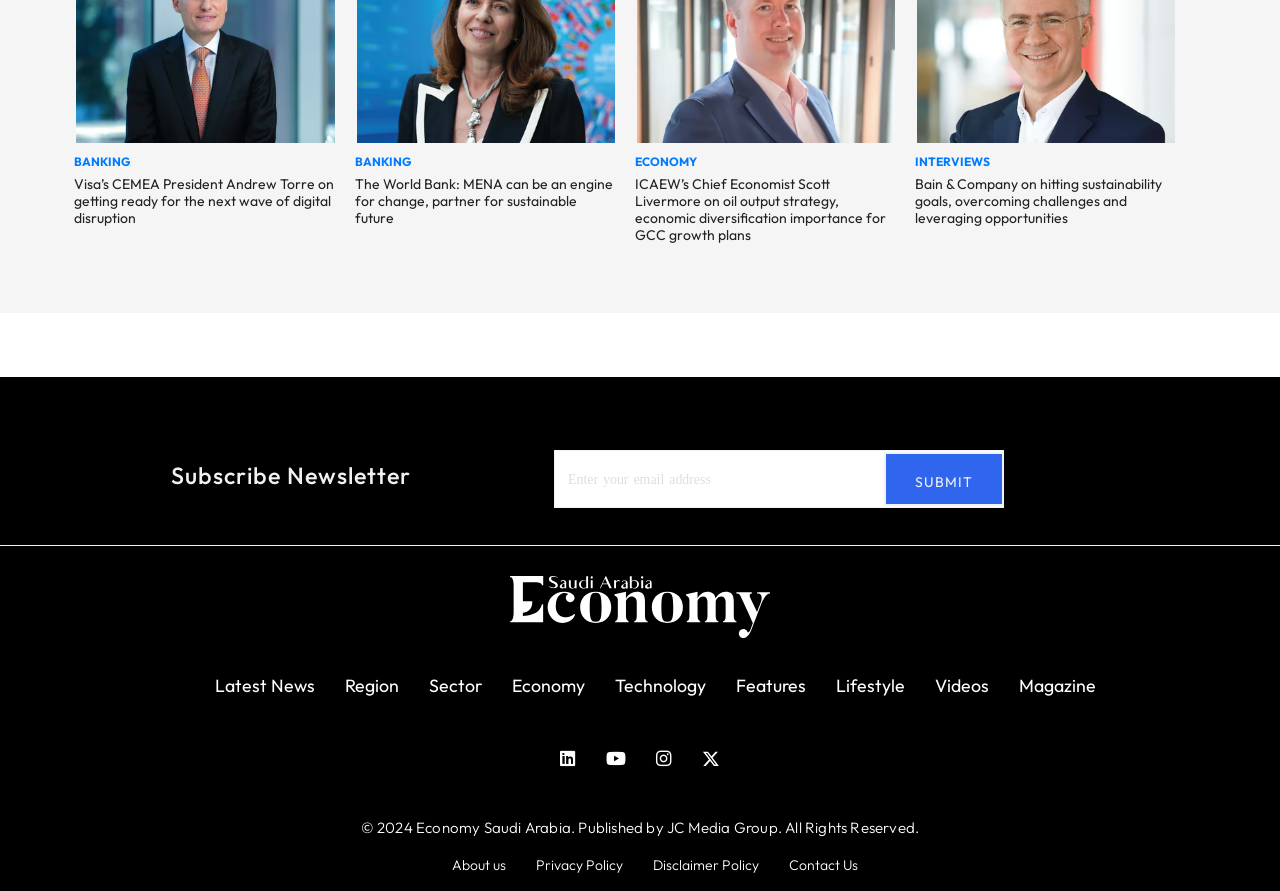What is the copyright year of the website?
Using the visual information, reply with a single word or short phrase.

2024